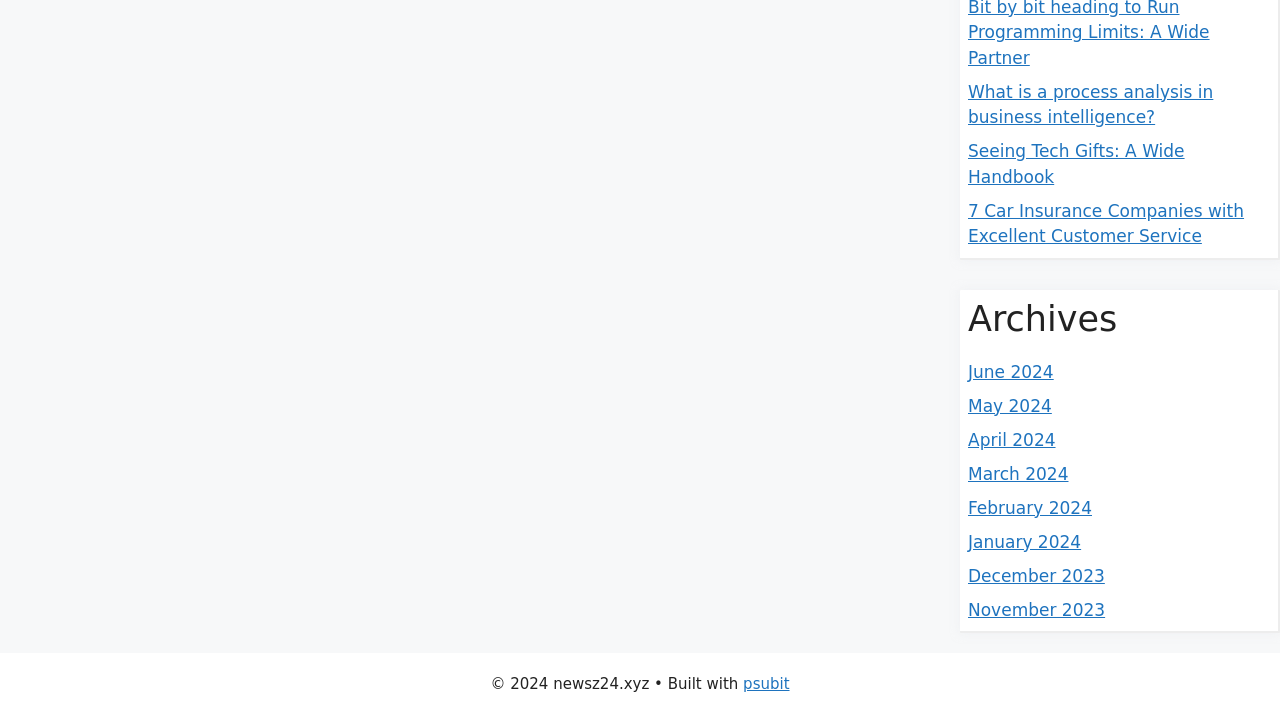Identify the bounding box coordinates of the HTML element based on this description: "April 2024".

[0.756, 0.6, 0.825, 0.628]